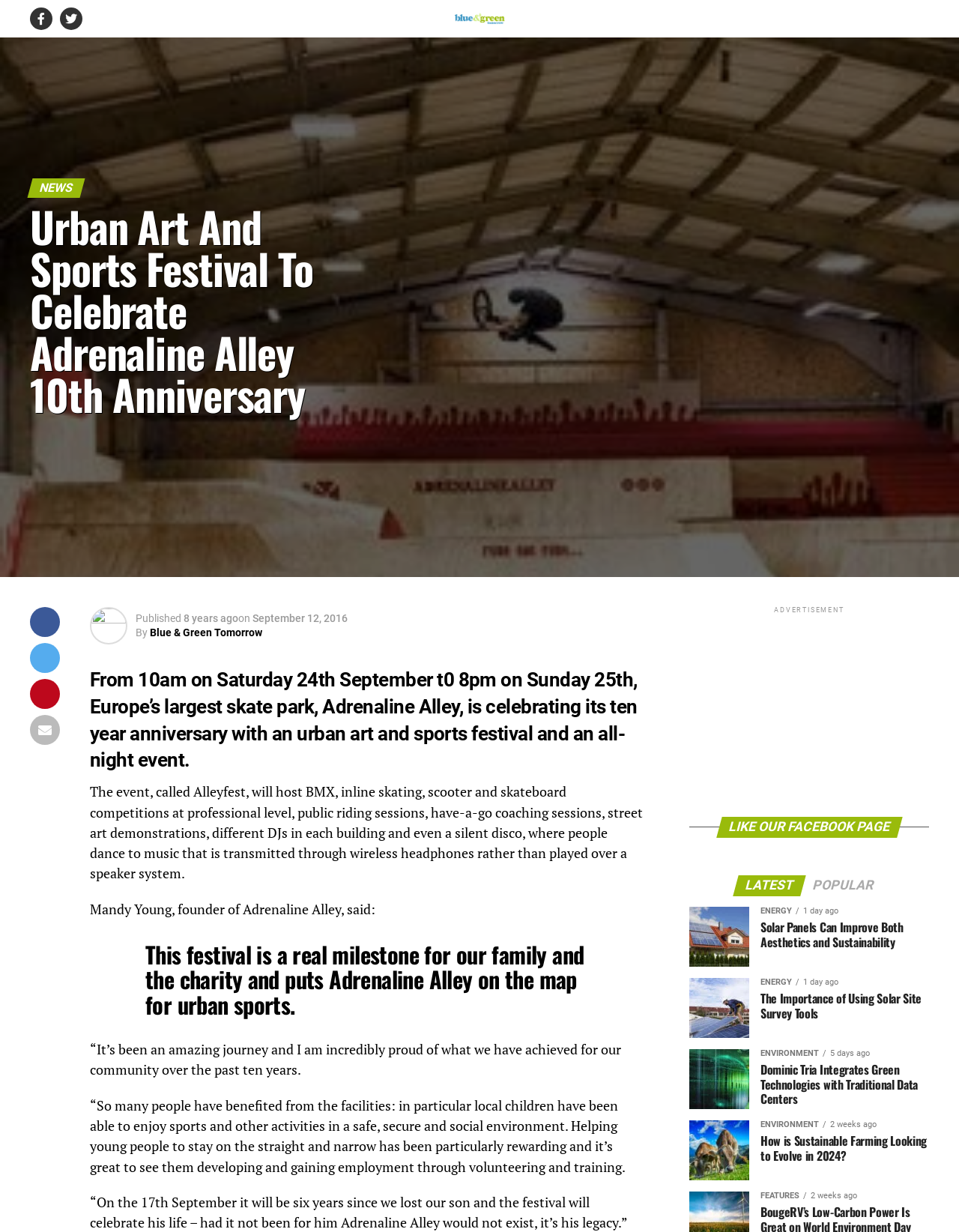What is the name of the founder of Adrenaline Alley? Based on the screenshot, please respond with a single word or phrase.

Mandy Young